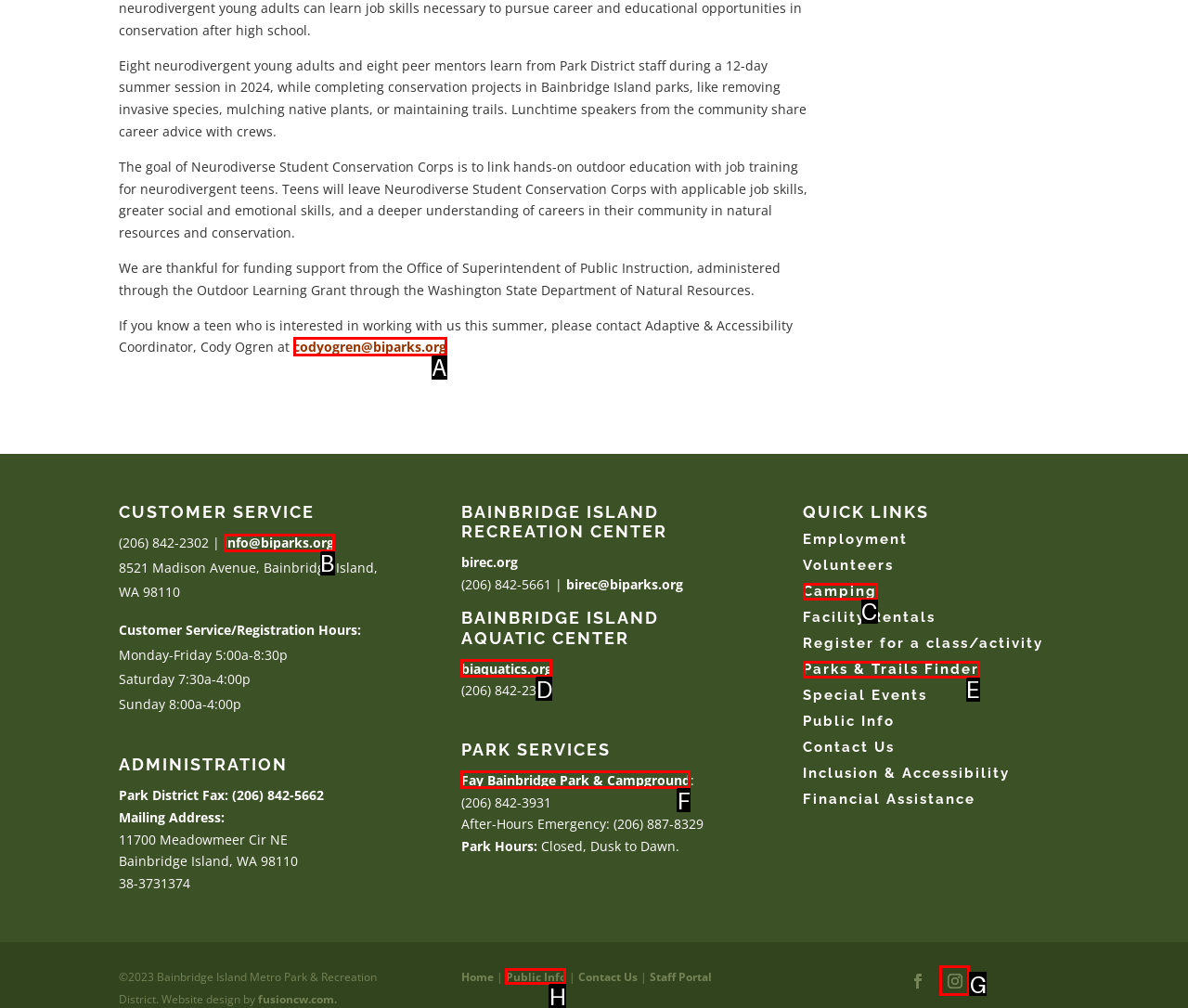Identify the HTML element to click to fulfill this task: Contact Adaptive & Accessibility Coordinator
Answer with the letter from the given choices.

A